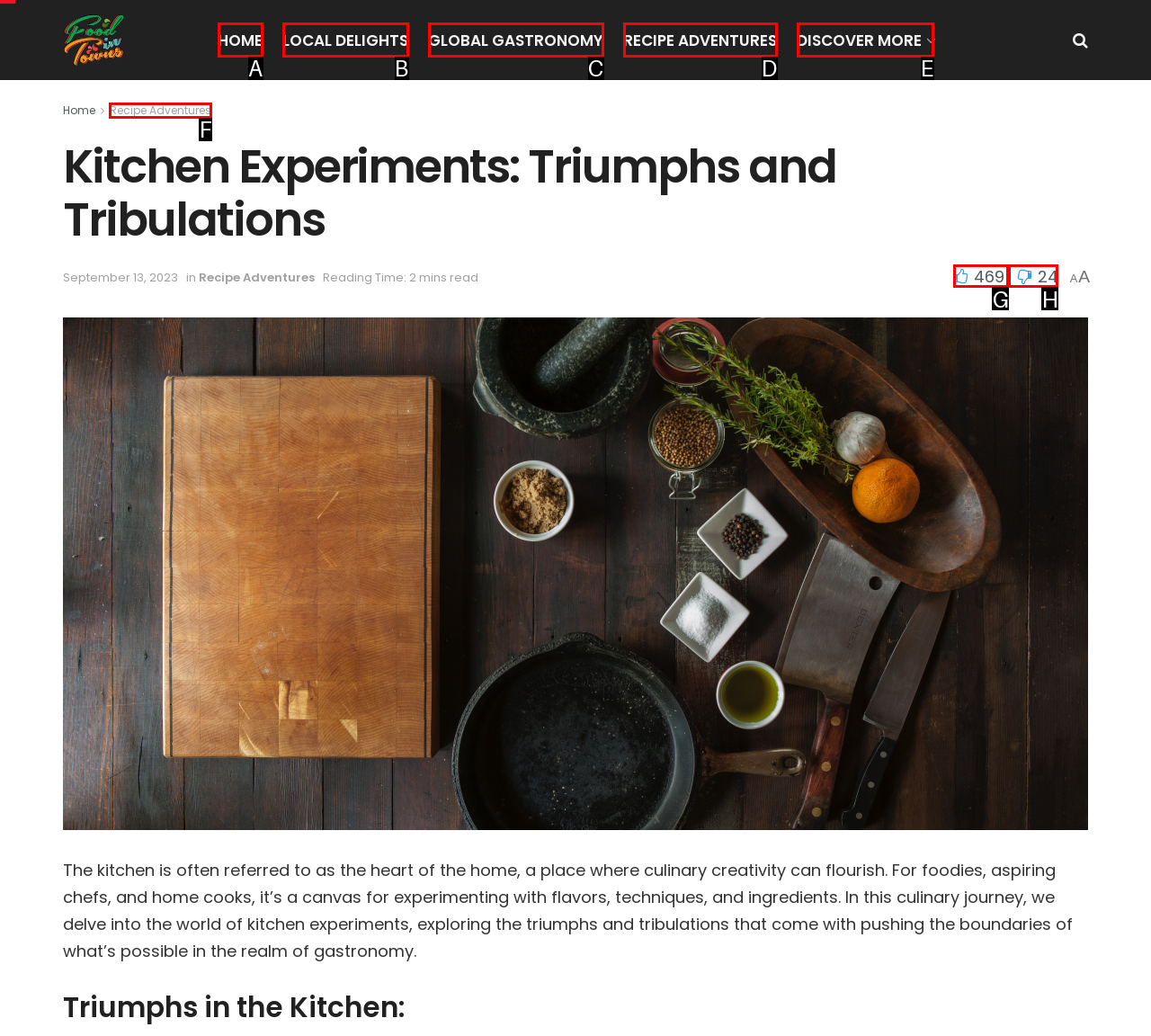Indicate which red-bounded element should be clicked to perform the task: Read the article about Recipe Adventures Answer with the letter of the correct option.

F